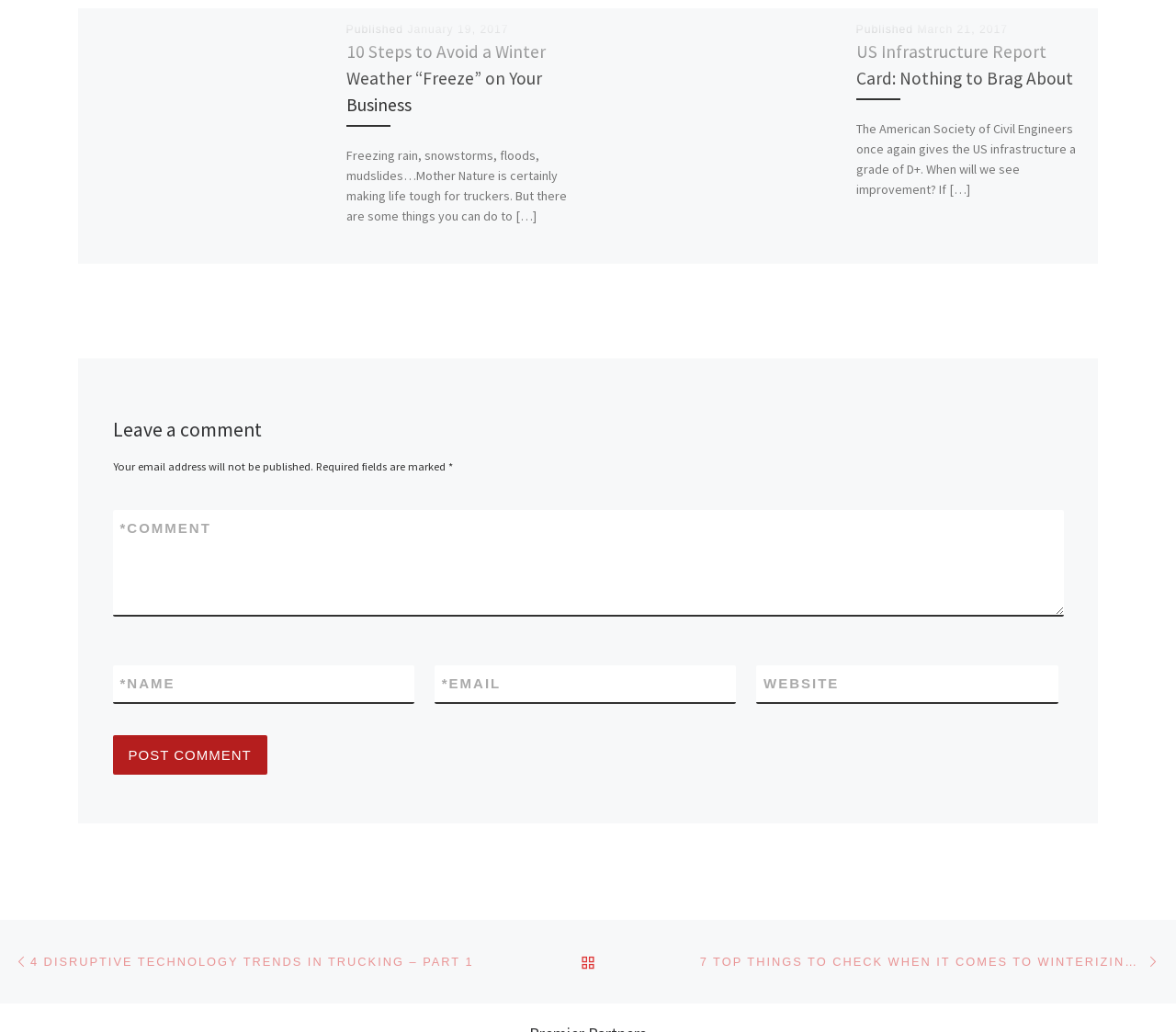Can you identify the bounding box coordinates of the clickable region needed to carry out this instruction: 'Click on the 'Post Comment' button'? The coordinates should be four float numbers within the range of 0 to 1, stated as [left, top, right, bottom].

[0.096, 0.713, 0.227, 0.75]